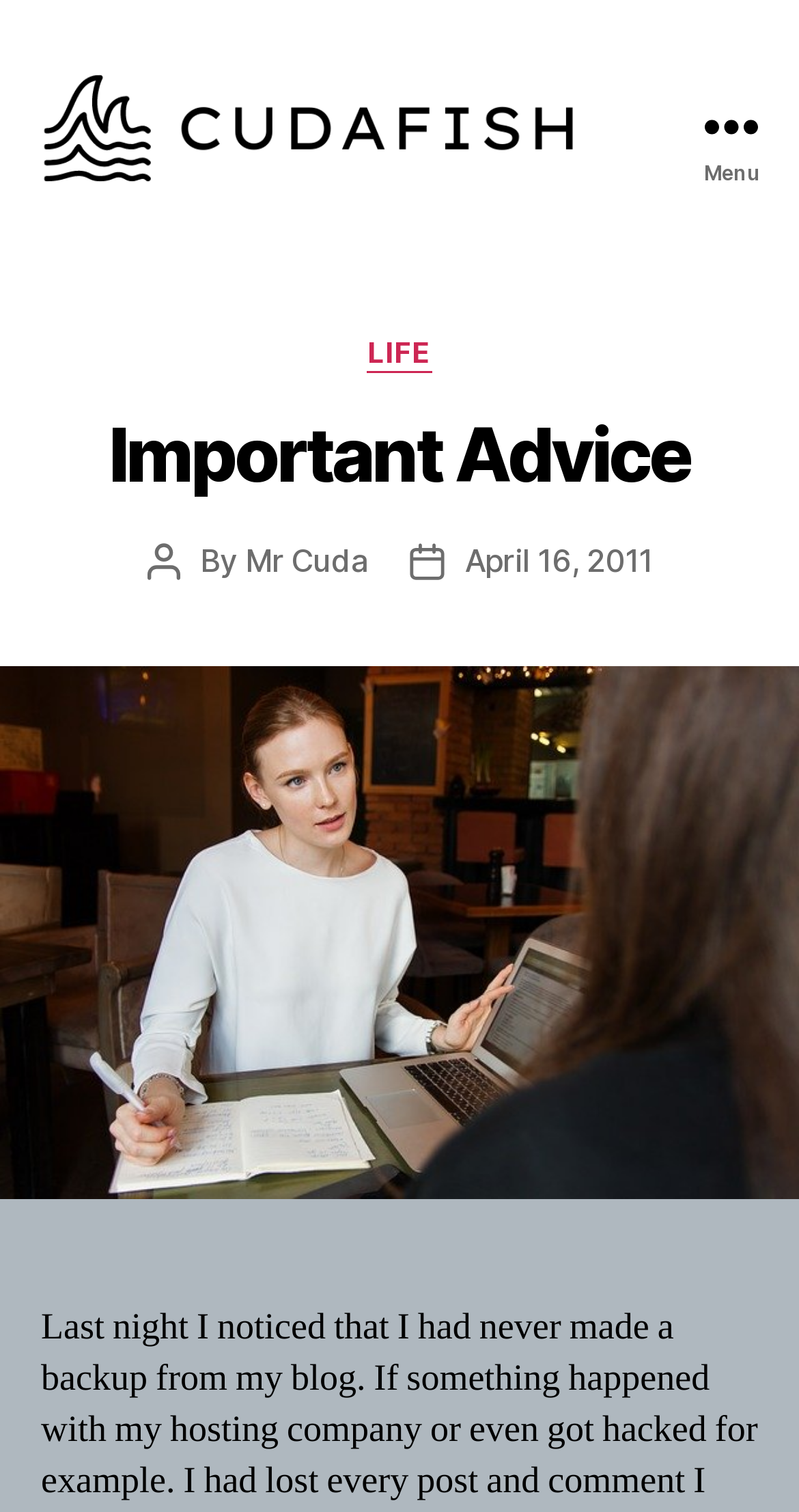Give a succinct answer to this question in a single word or phrase: 
What is the date of the blog post?

April 16, 2011